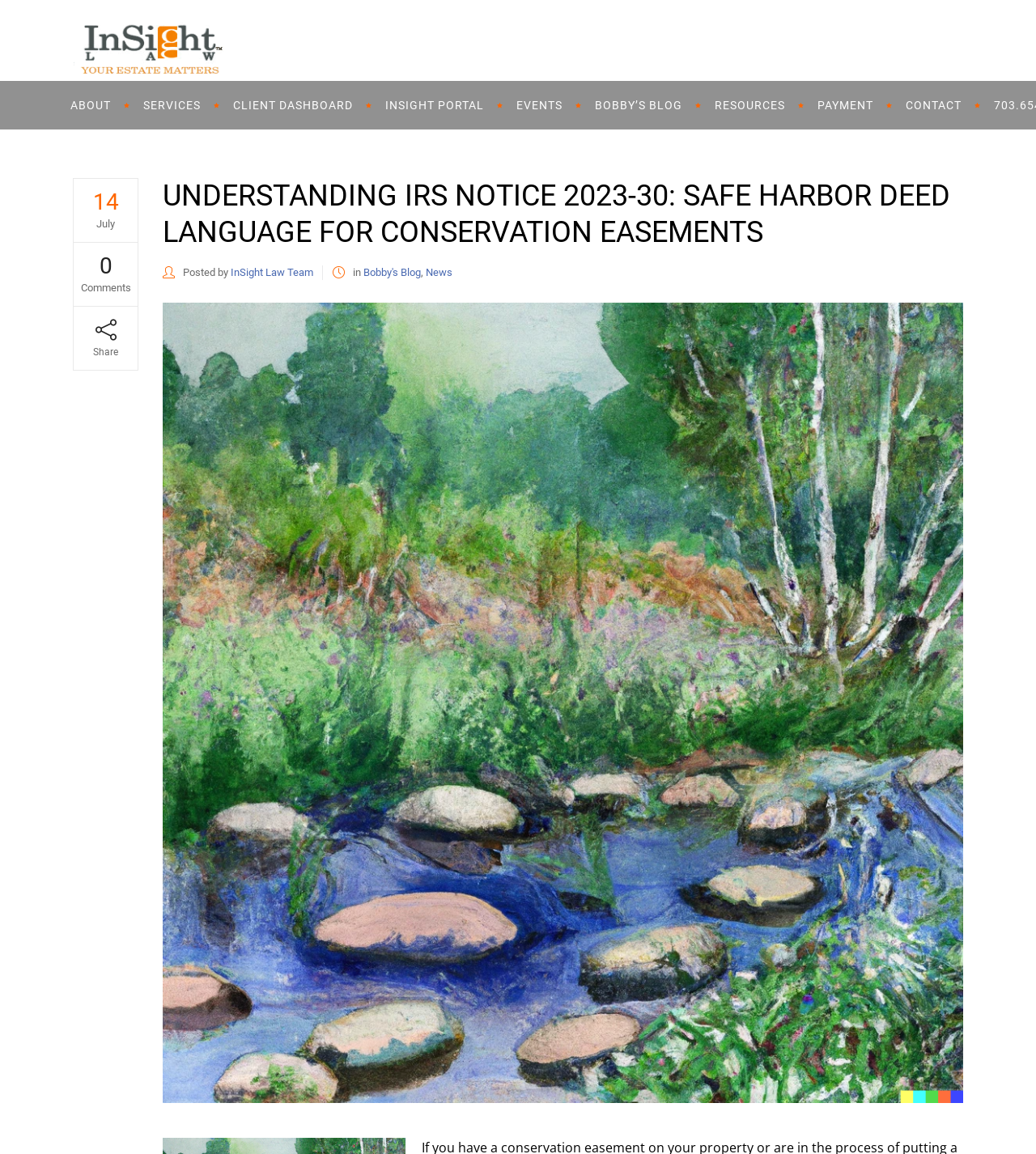Kindly determine the bounding box coordinates for the area that needs to be clicked to execute this instruction: "Read the article 'Elevate Your Game: Top Perks of Joining a VIP Online Casino'".

None